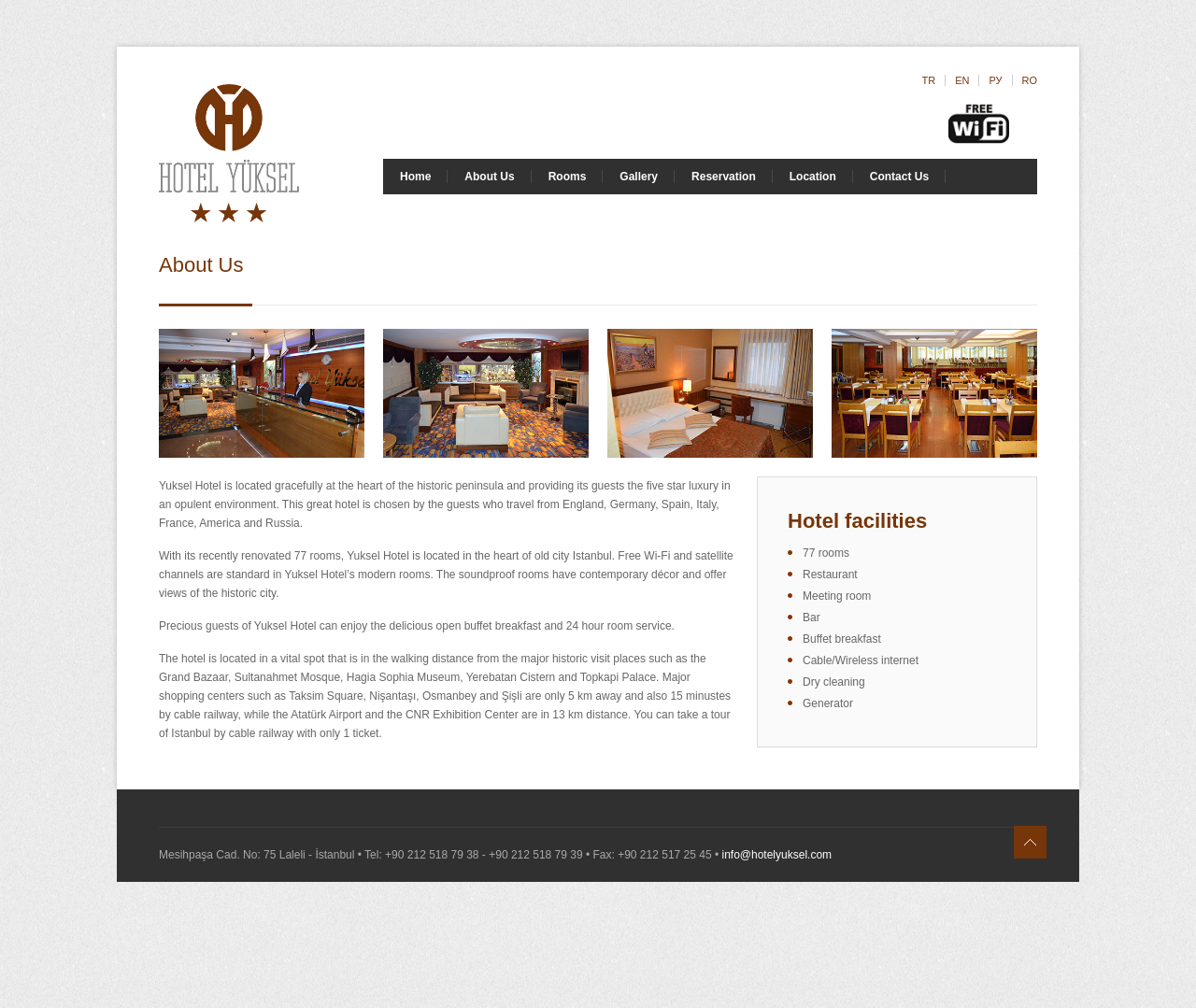Bounding box coordinates must be specified in the format (top-left x, top-left y, bottom-right x, bottom-right y). All values should be floating point numbers between 0 and 1. What are the bounding box coordinates of the UI element described as: About Us

[0.374, 0.158, 0.444, 0.193]